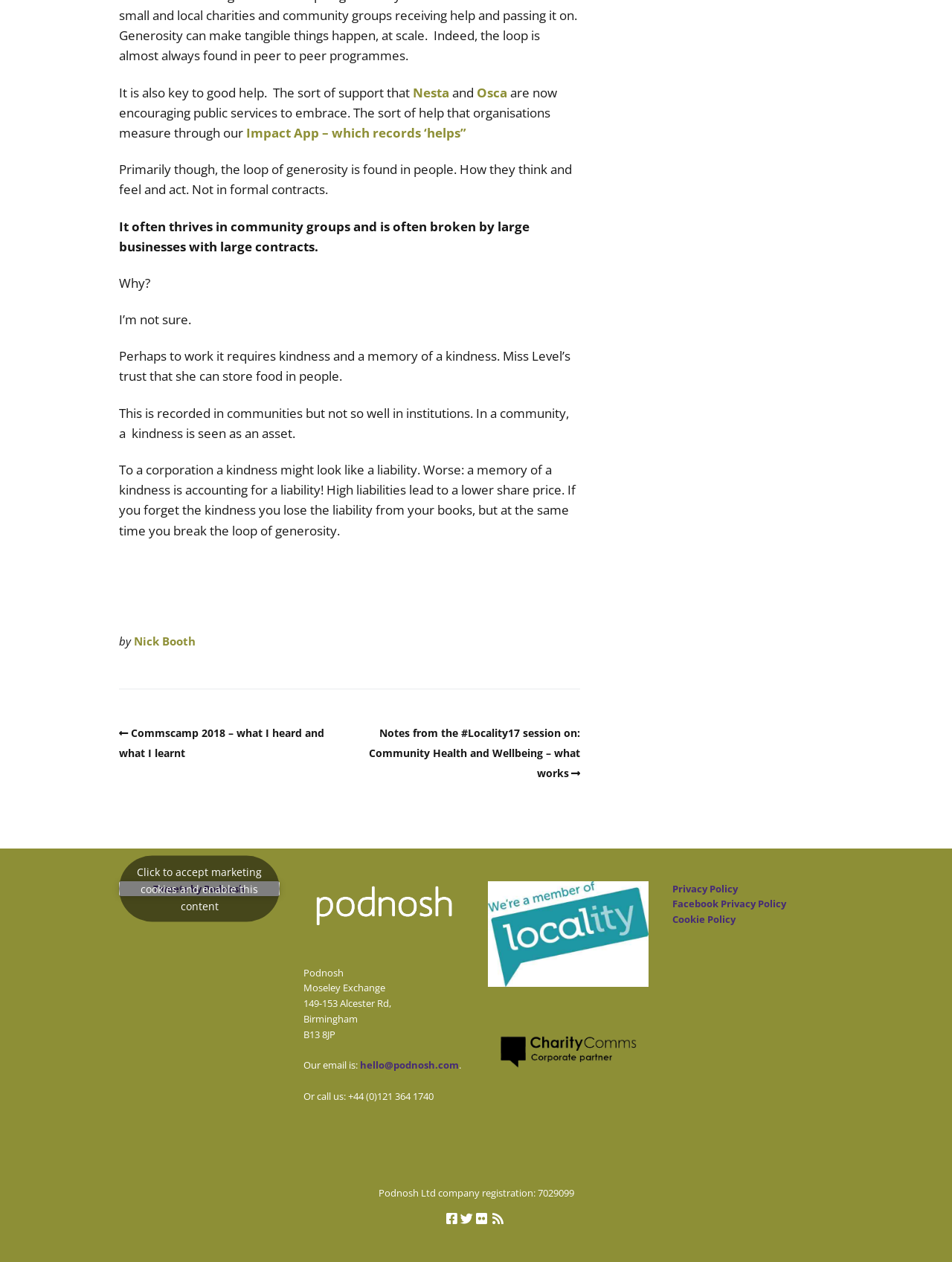Who is the author of the article?
Provide a fully detailed and comprehensive answer to the question.

The author of the article is mentioned in the footer section of the webpage, where it says 'by Nick Booth'.